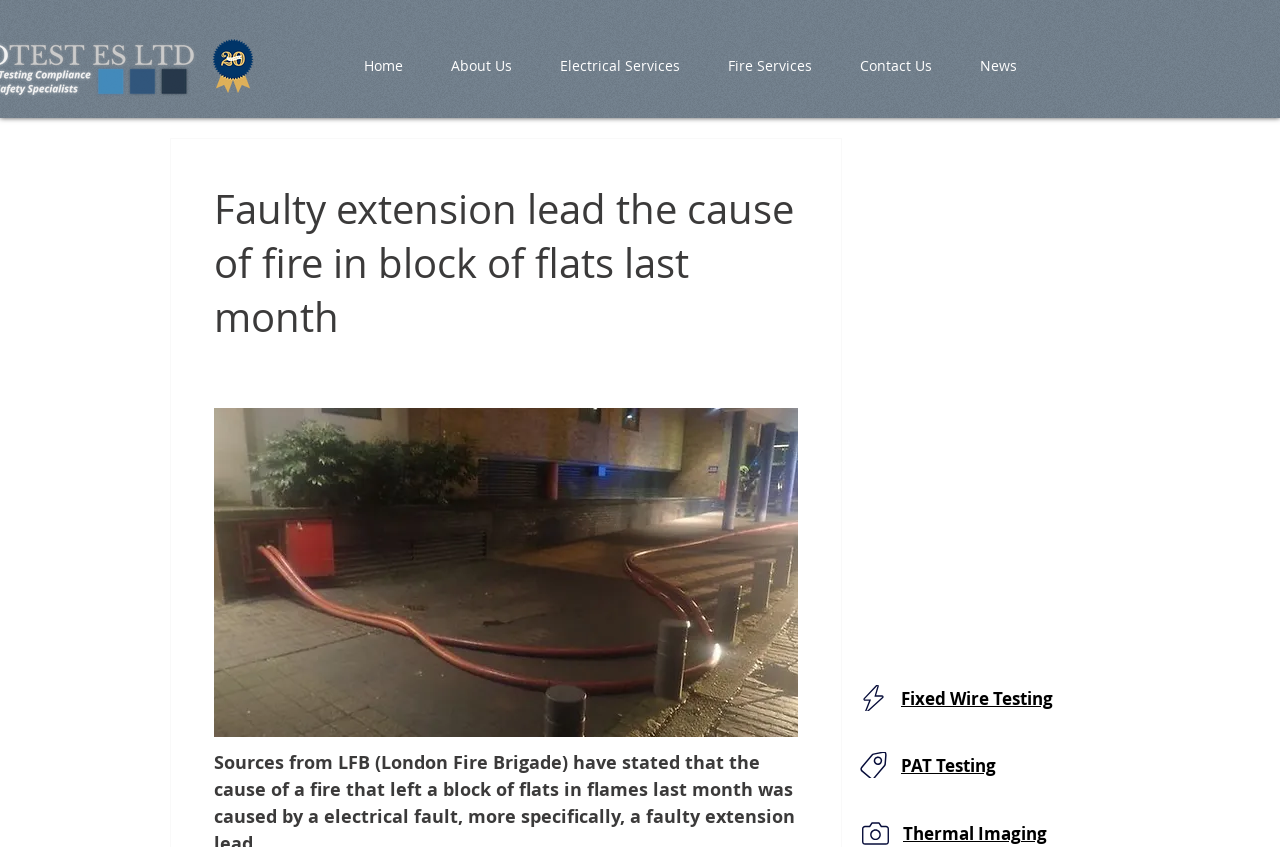Identify the bounding box coordinates of the clickable section necessary to follow the following instruction: "Click the PAT Testing link". The coordinates should be presented as four float numbers from 0 to 1, i.e., [left, top, right, bottom].

[0.668, 0.888, 0.778, 0.919]